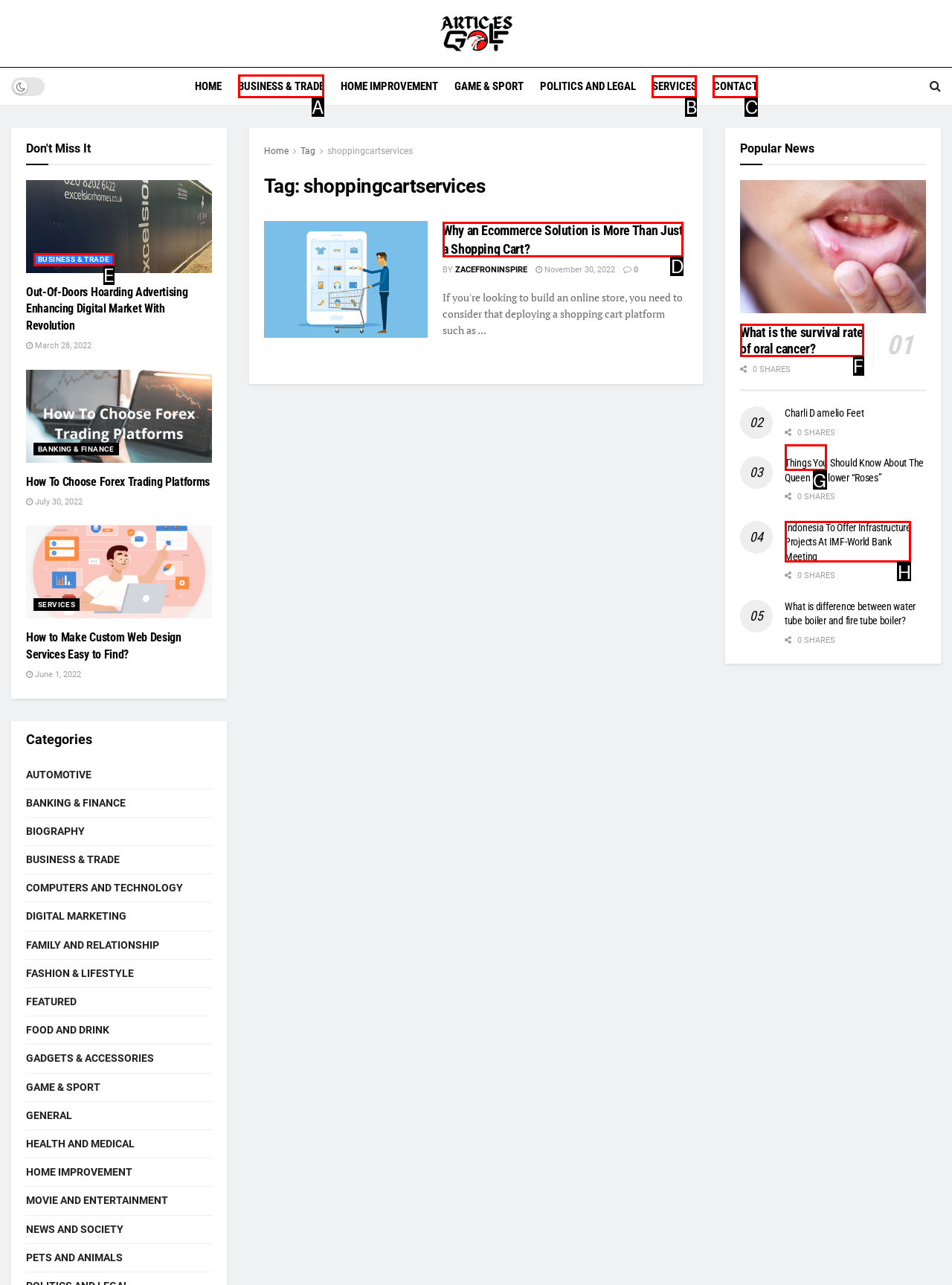From the given options, choose the one to complete the task: Browse the 'BUSINESS & TRADE' category
Indicate the letter of the correct option.

A